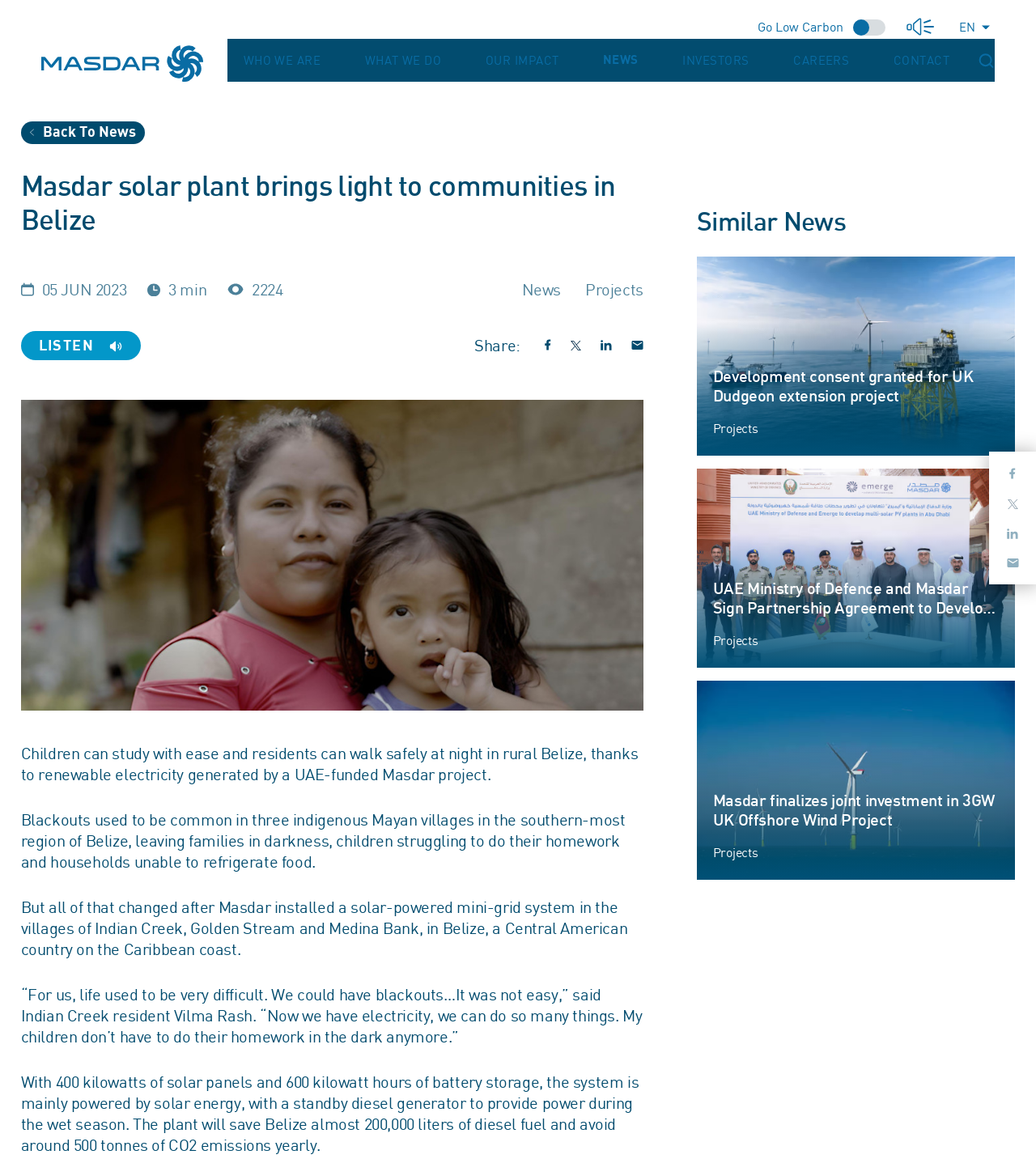What is the main title displayed on this webpage?

Masdar solar plant brings light to communities in Belize